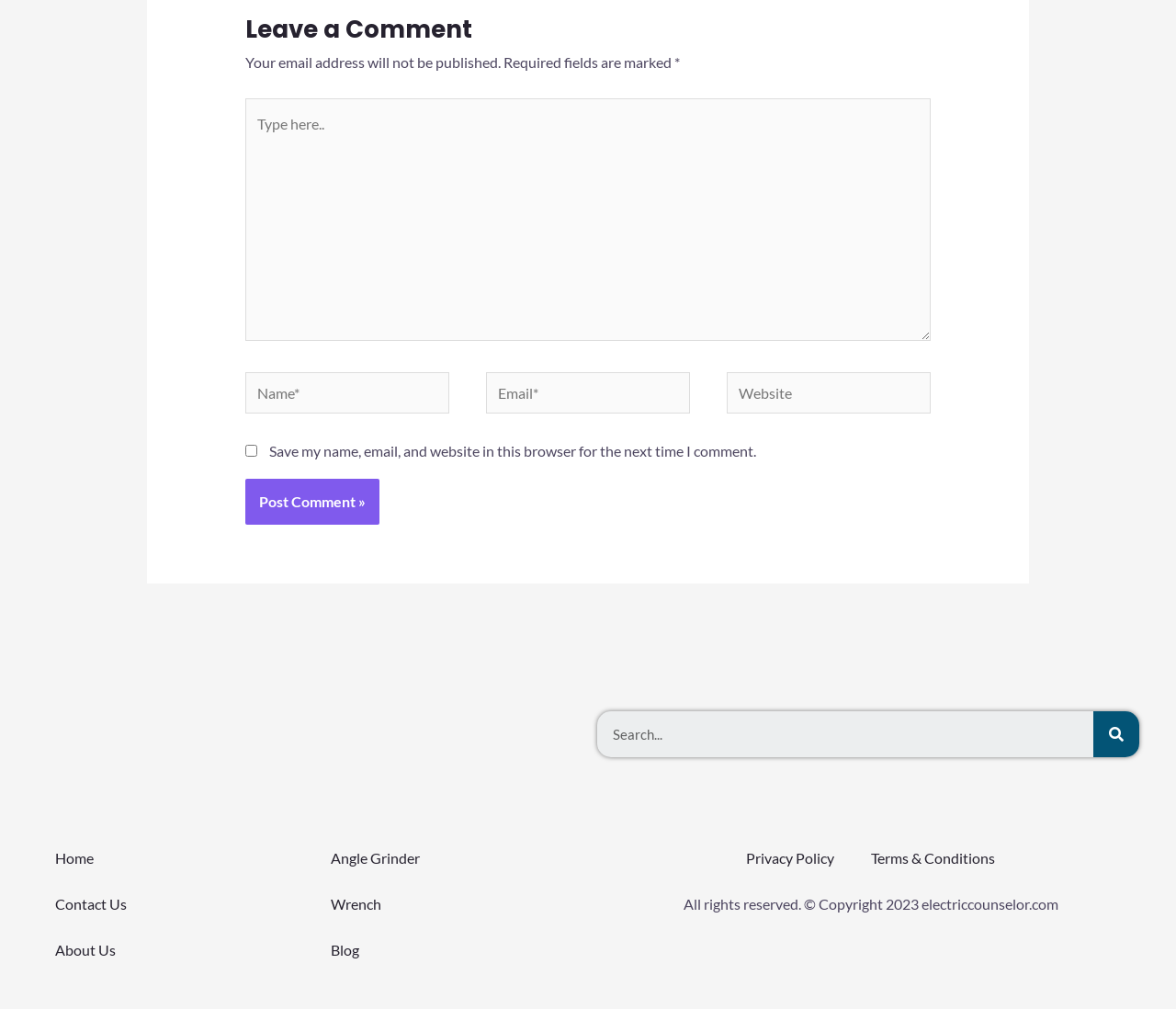Please specify the bounding box coordinates of the element that should be clicked to execute the given instruction: 'Leave a comment'. Ensure the coordinates are four float numbers between 0 and 1, expressed as [left, top, right, bottom].

[0.208, 0.01, 0.792, 0.049]